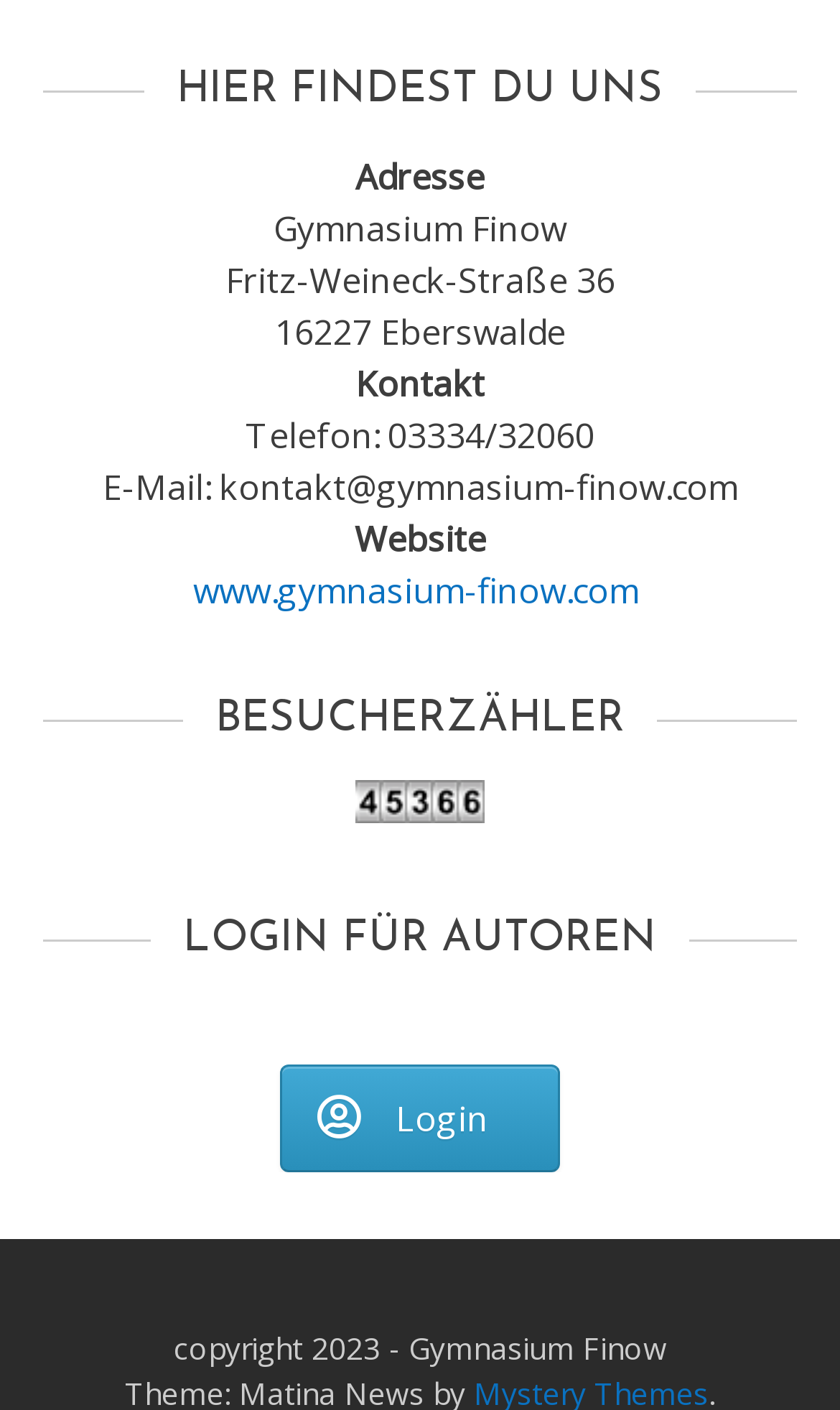What is the copyright year?
Answer the question with just one word or phrase using the image.

2023